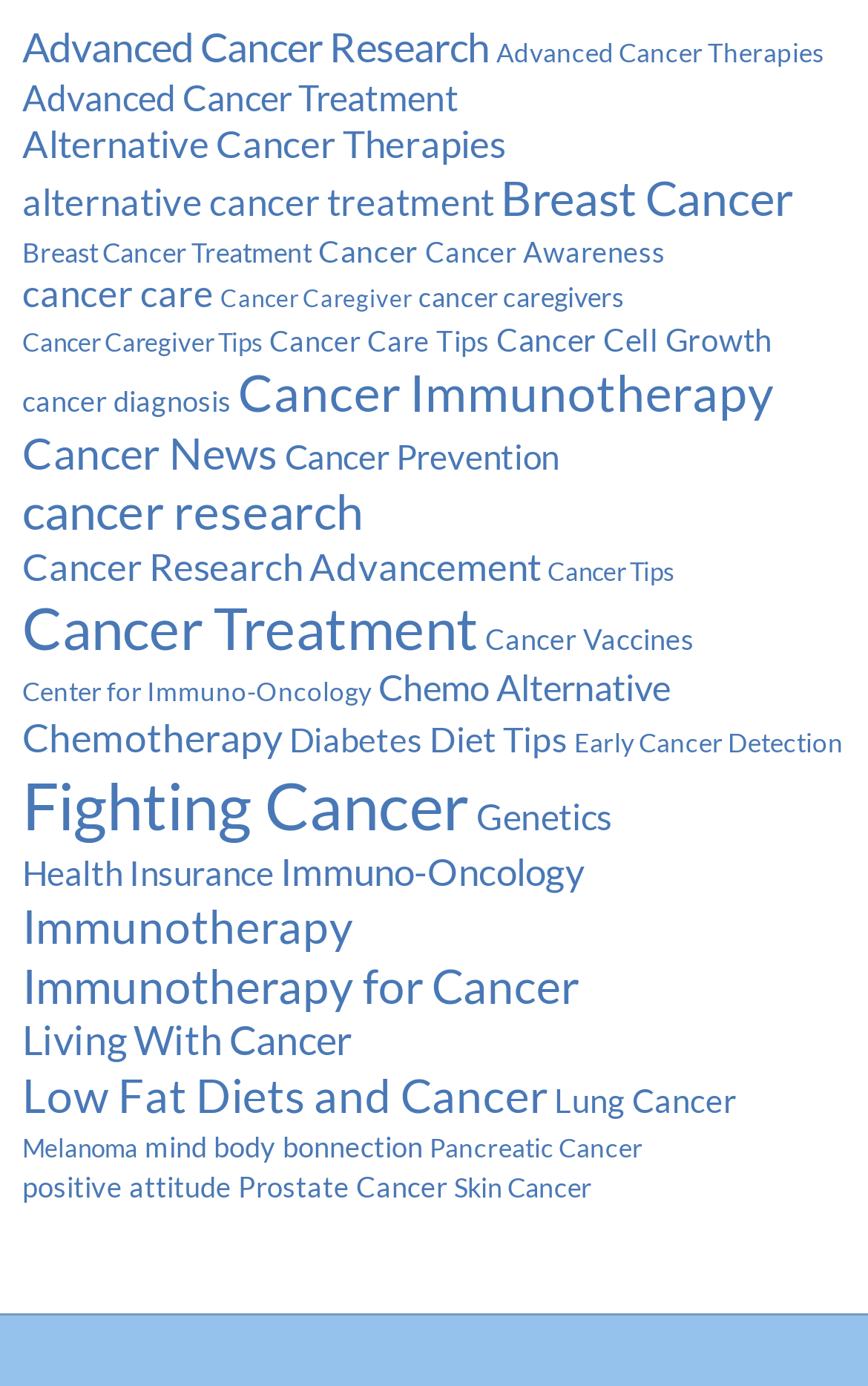Please find the bounding box coordinates for the clickable element needed to perform this instruction: "Read about Cancer Immunotherapy".

[0.274, 0.261, 0.892, 0.305]